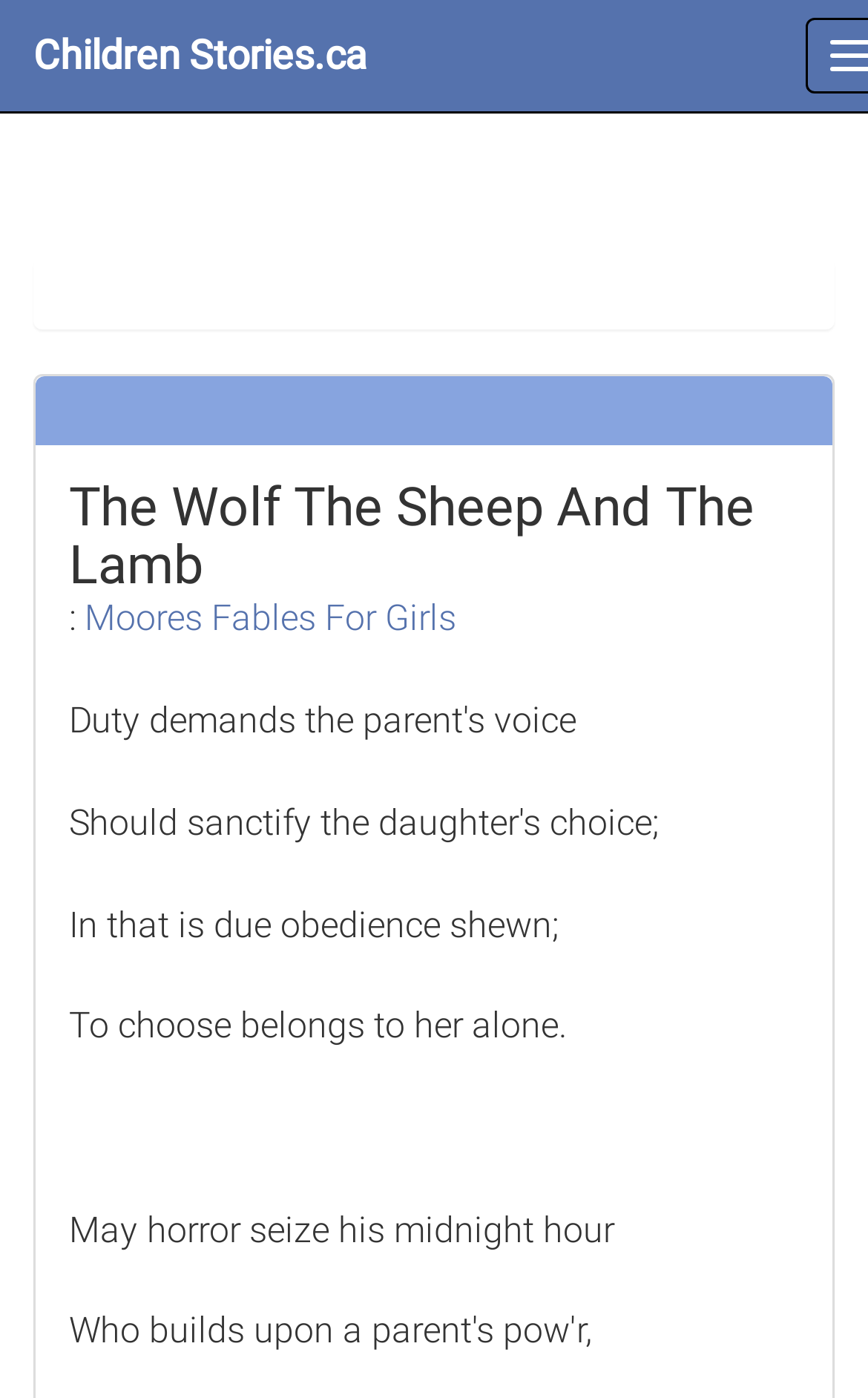Give a one-word or short-phrase answer to the following question: 
What is the tone of the last sentence?

Ominous